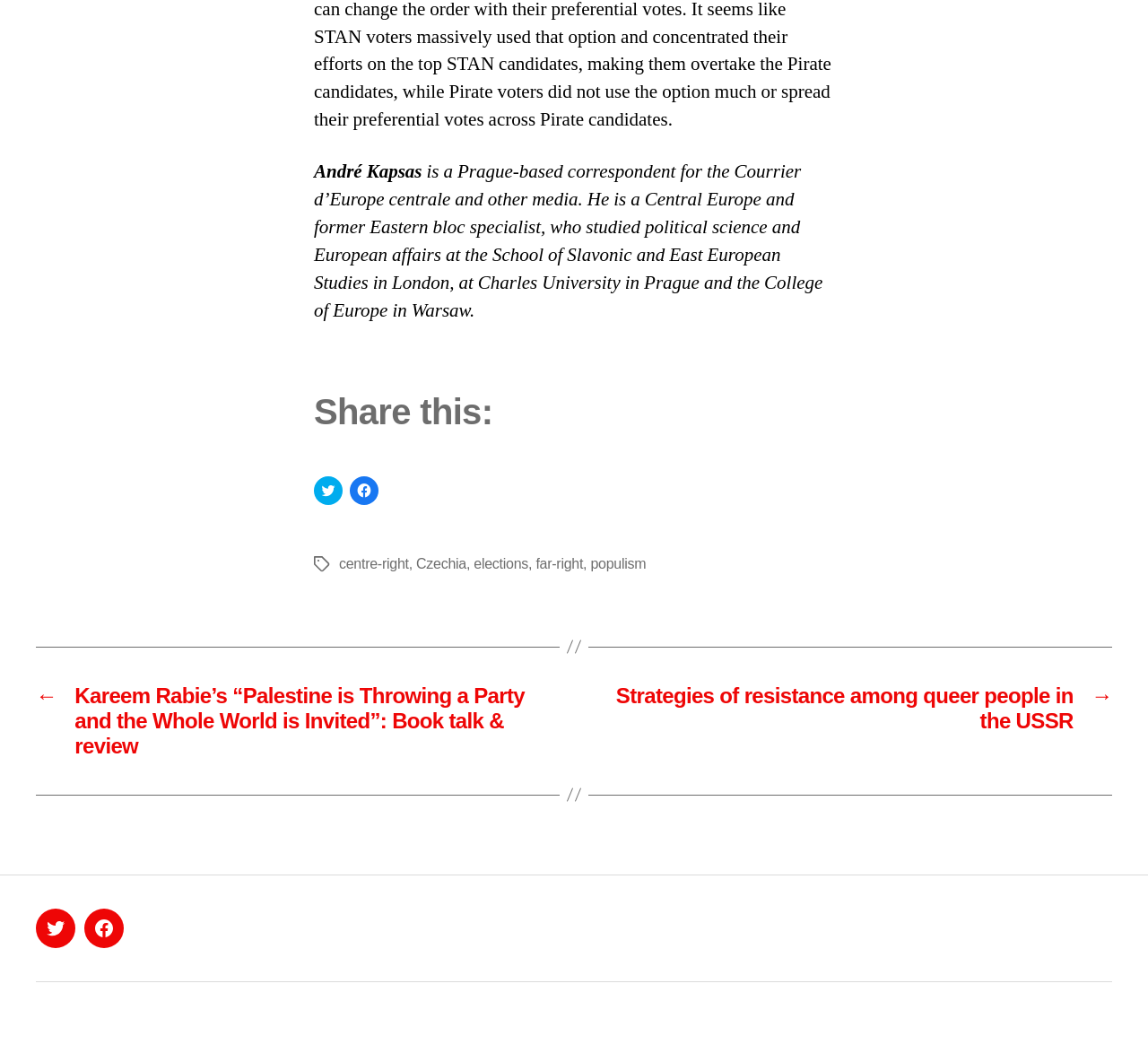Could you determine the bounding box coordinates of the clickable element to complete the instruction: "View post about Kareem Rabie’s book"? Provide the coordinates as four float numbers between 0 and 1, i.e., [left, top, right, bottom].

[0.031, 0.648, 0.484, 0.719]